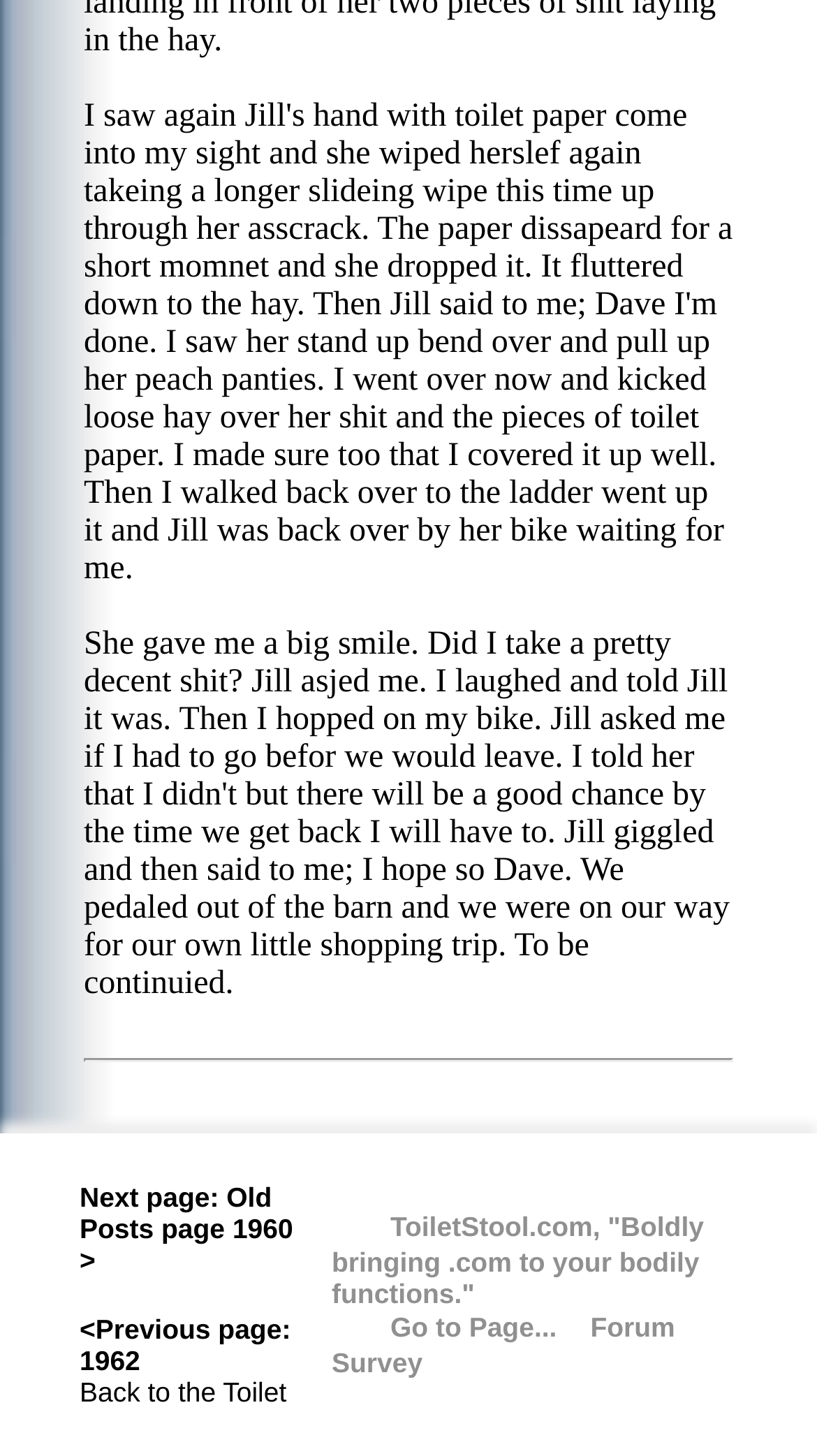Using the webpage screenshot, find the UI element described by Back to the Toilet. Provide the bounding box coordinates in the format (top-left x, top-left y, bottom-right x, bottom-right y), ensuring all values are floating point numbers between 0 and 1.

[0.097, 0.943, 0.351, 0.968]